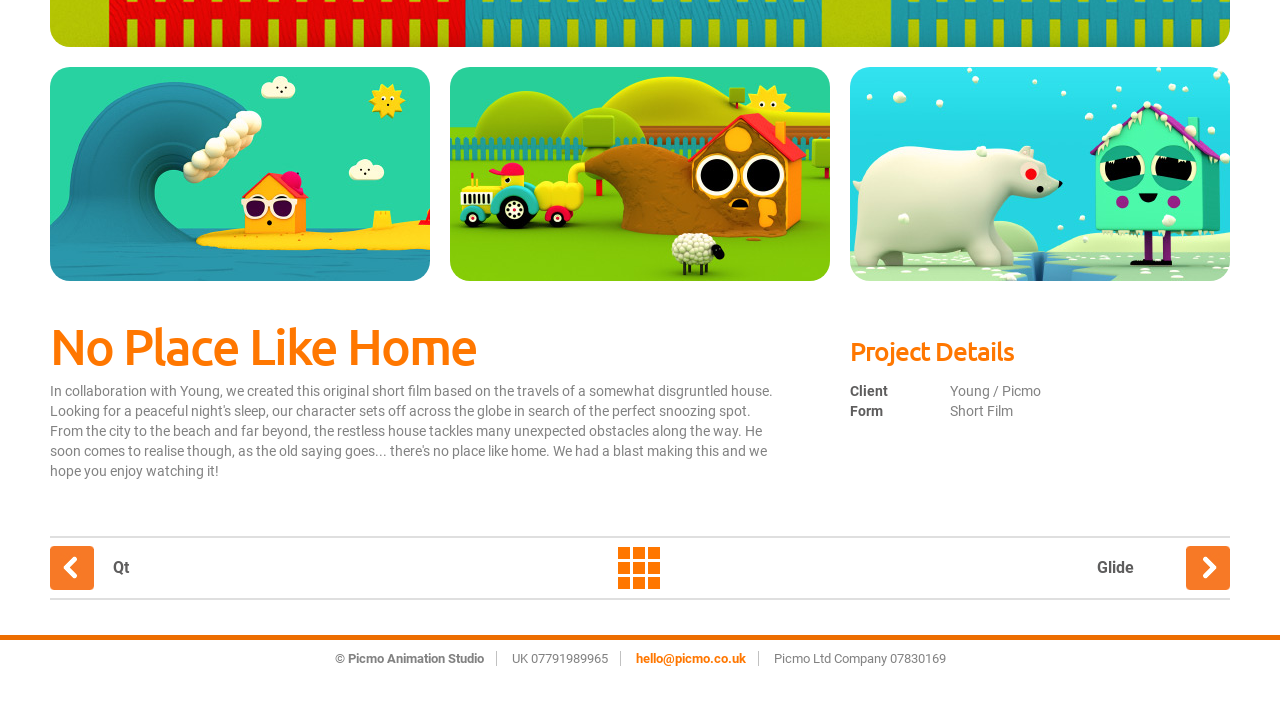Predict the bounding box of the UI element based on the description: "Work". The coordinates should be four float numbers between 0 and 1, formatted as [left, top, right, bottom].

[0.5, 0.751, 0.517, 0.812]